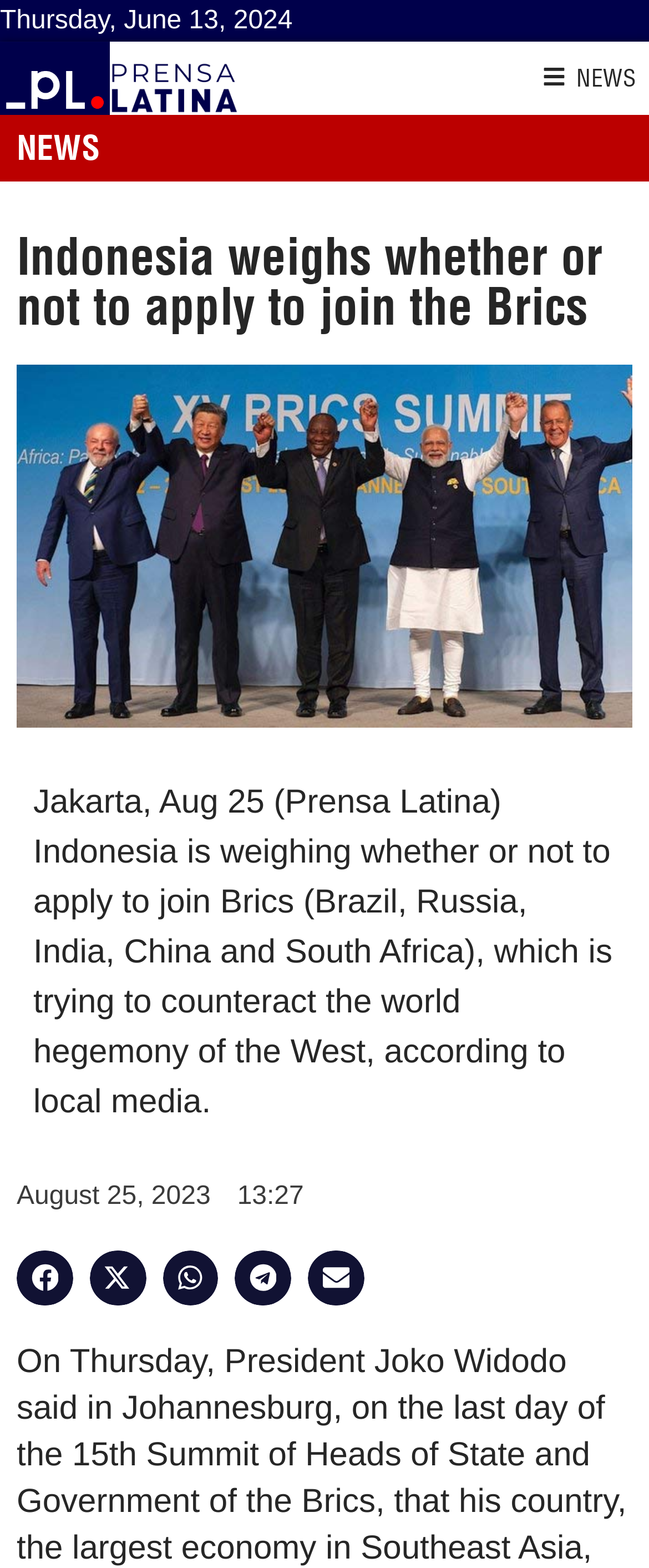Locate the bounding box coordinates of the clickable region to complete the following instruction: "Click the NEWS link."

[0.888, 0.04, 0.98, 0.06]